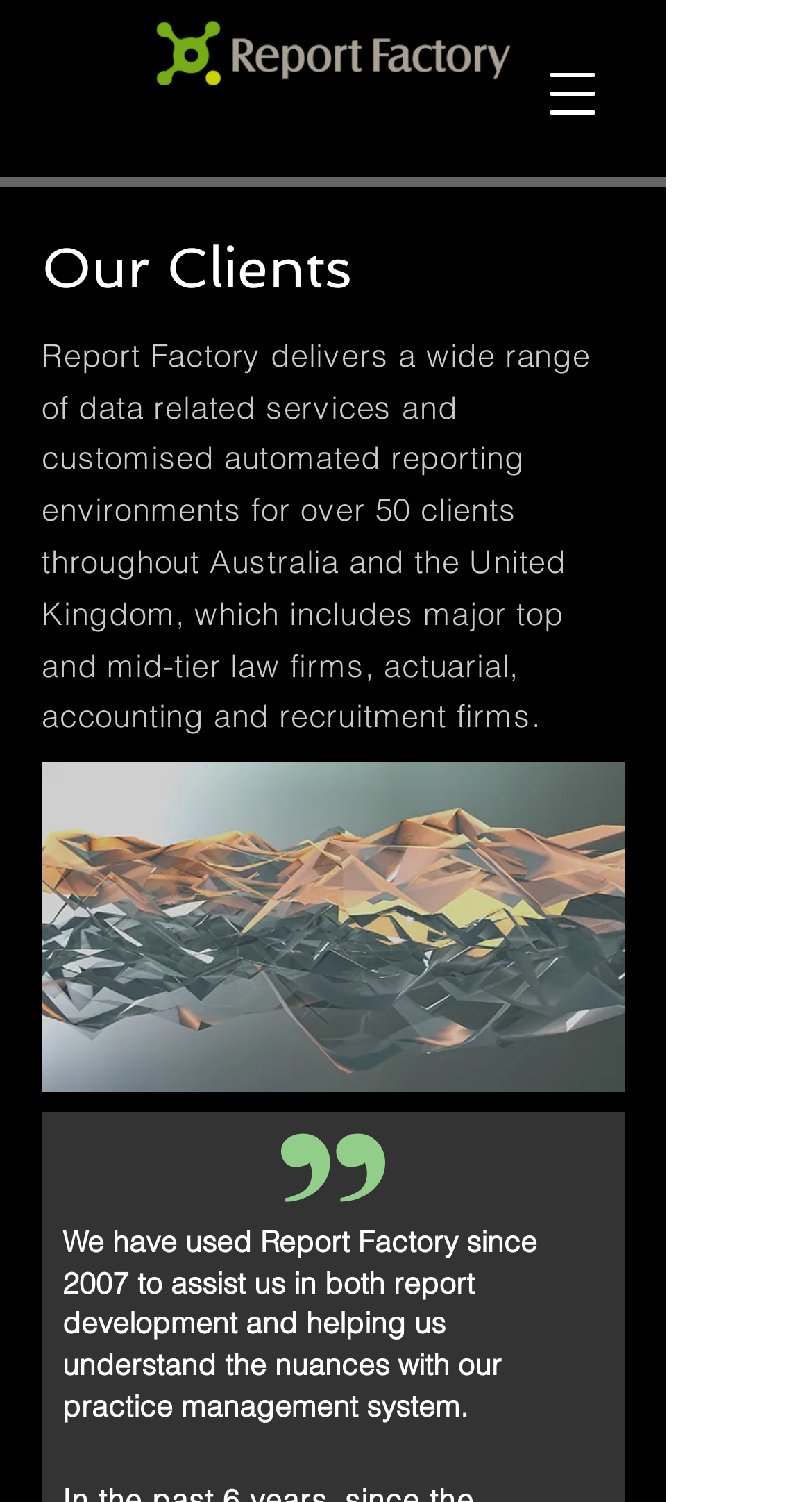Using a single word or phrase, answer the following question: 
What is the logo image filename?

RF-final-logo_o.png